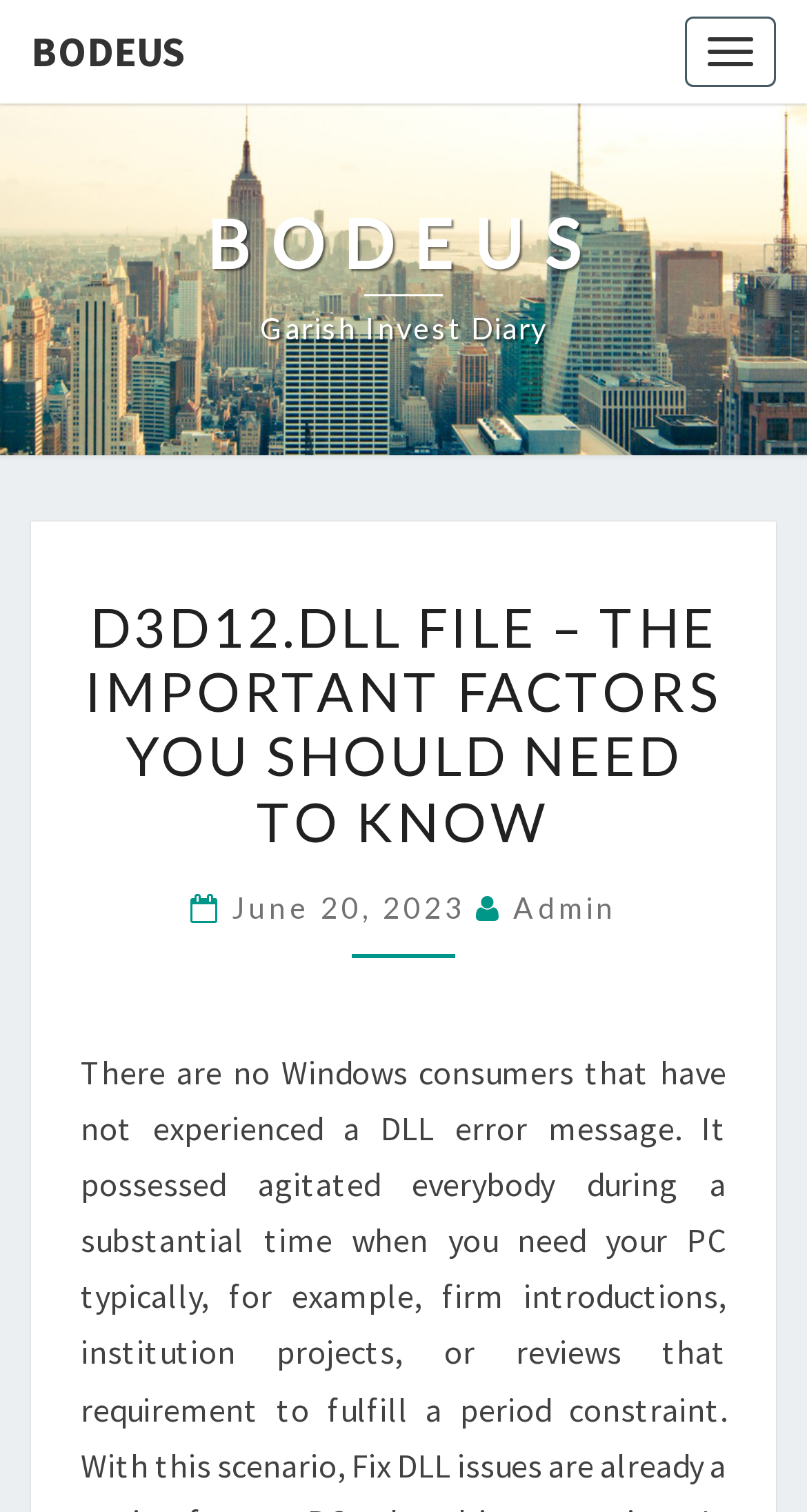Identify the bounding box coordinates for the UI element described as follows: "Bodeus". Ensure the coordinates are four float numbers between 0 and 1, formatted as [left, top, right, bottom].

[0.0, 0.0, 0.267, 0.068]